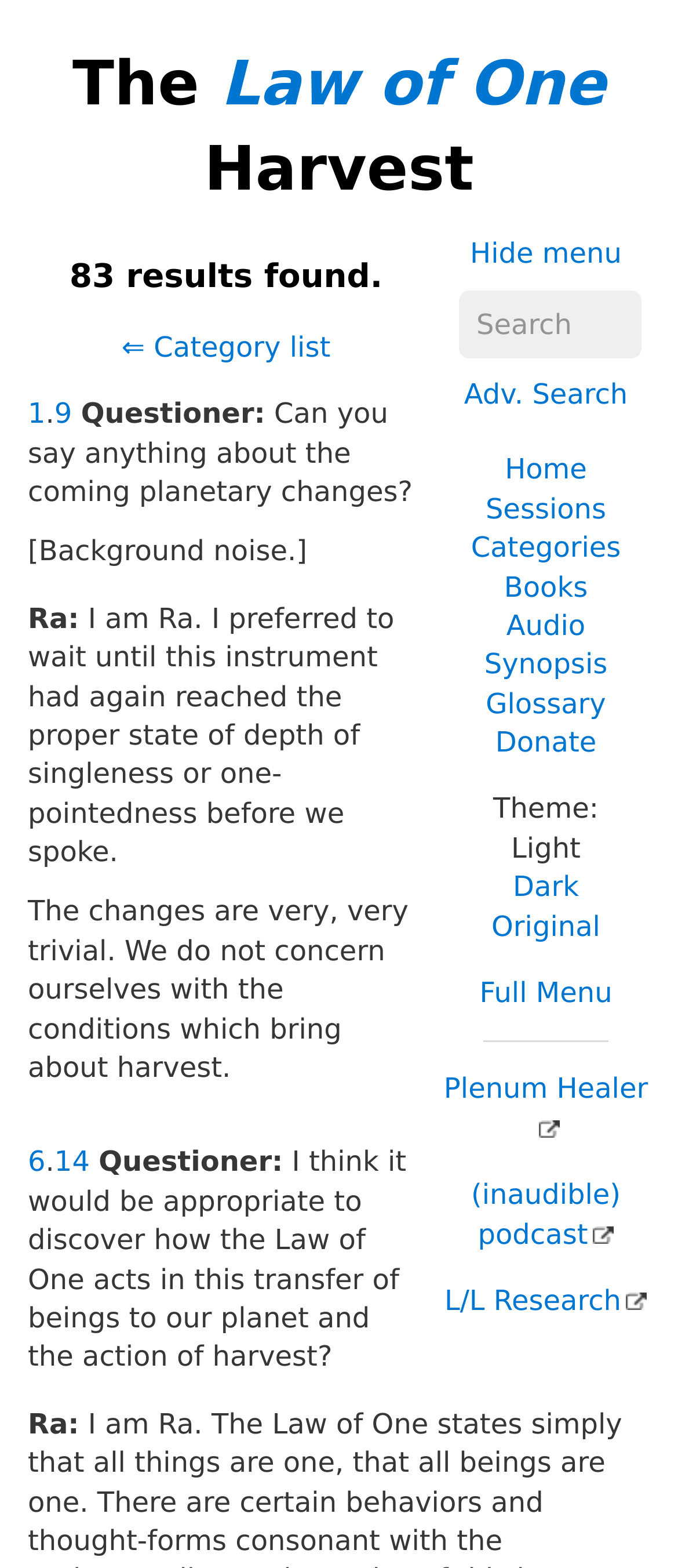Locate the bounding box coordinates of the element you need to click to accomplish the task described by this instruction: "Visit the L/L Research page".

[0.655, 0.819, 0.955, 0.84]